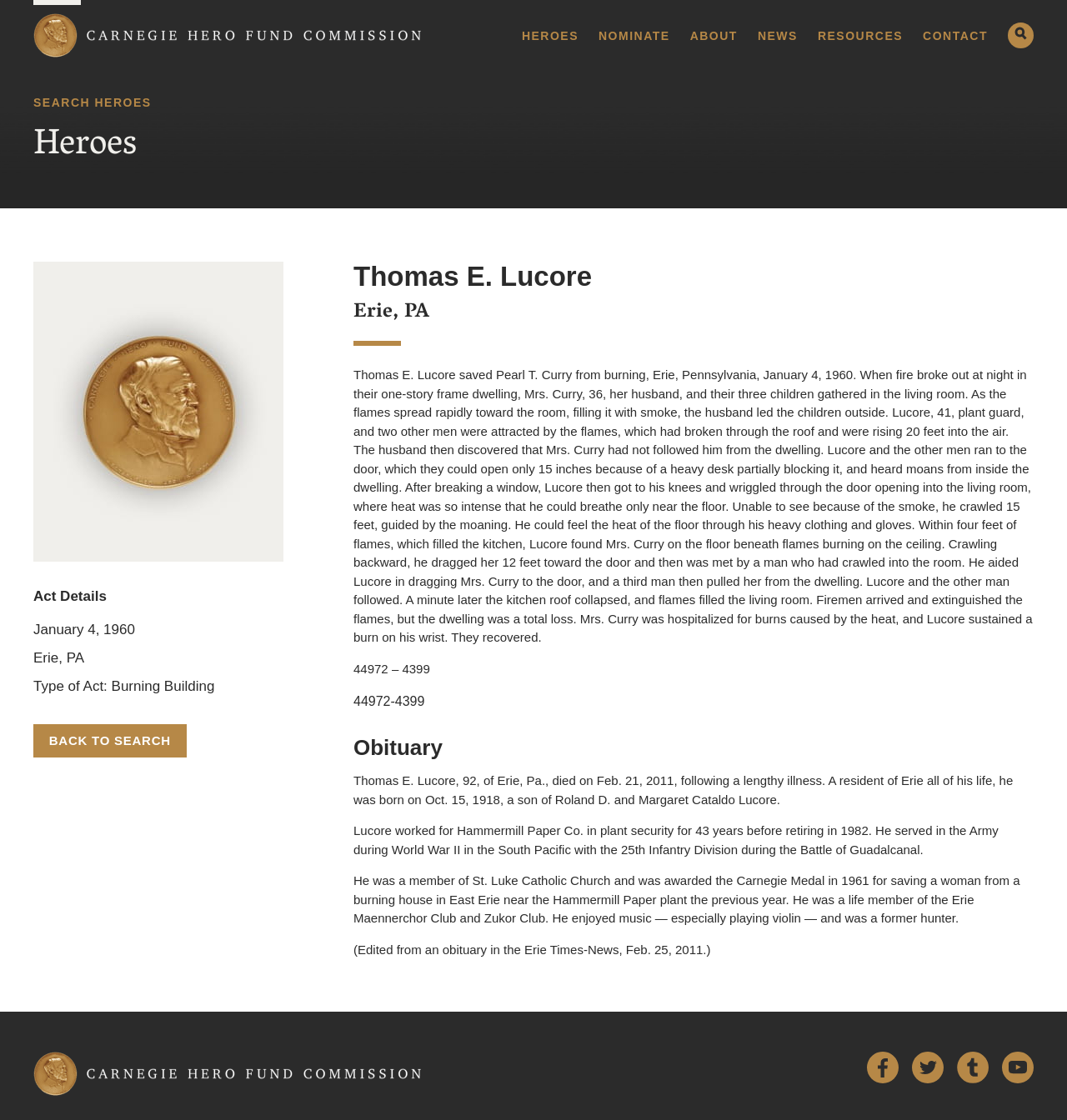How many social media links are present at the bottom of the webpage?
Using the image as a reference, answer the question with a short word or phrase.

4